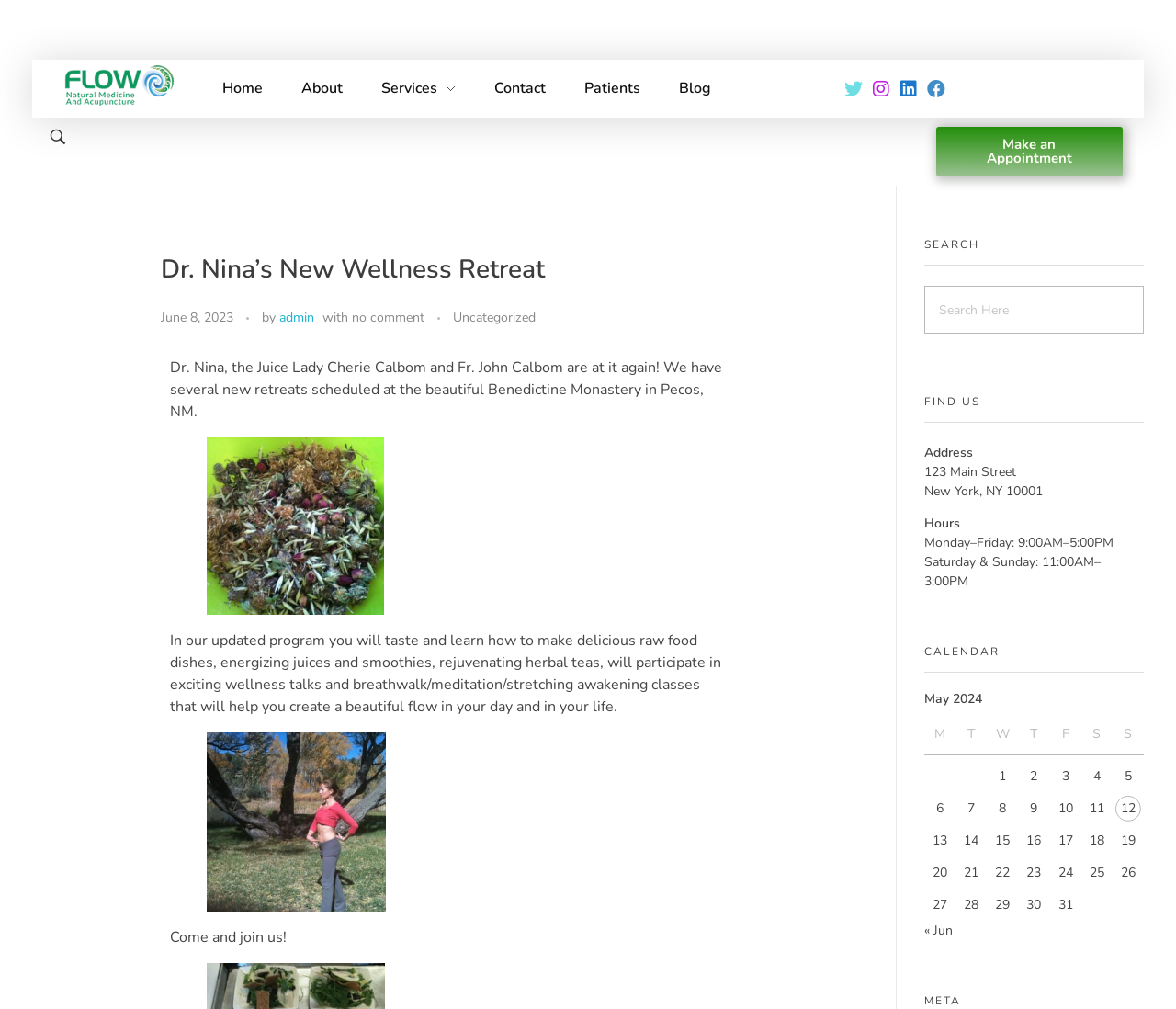Using the webpage screenshot, locate the HTML element that fits the following description and provide its bounding box: "admin".

[0.237, 0.306, 0.267, 0.323]